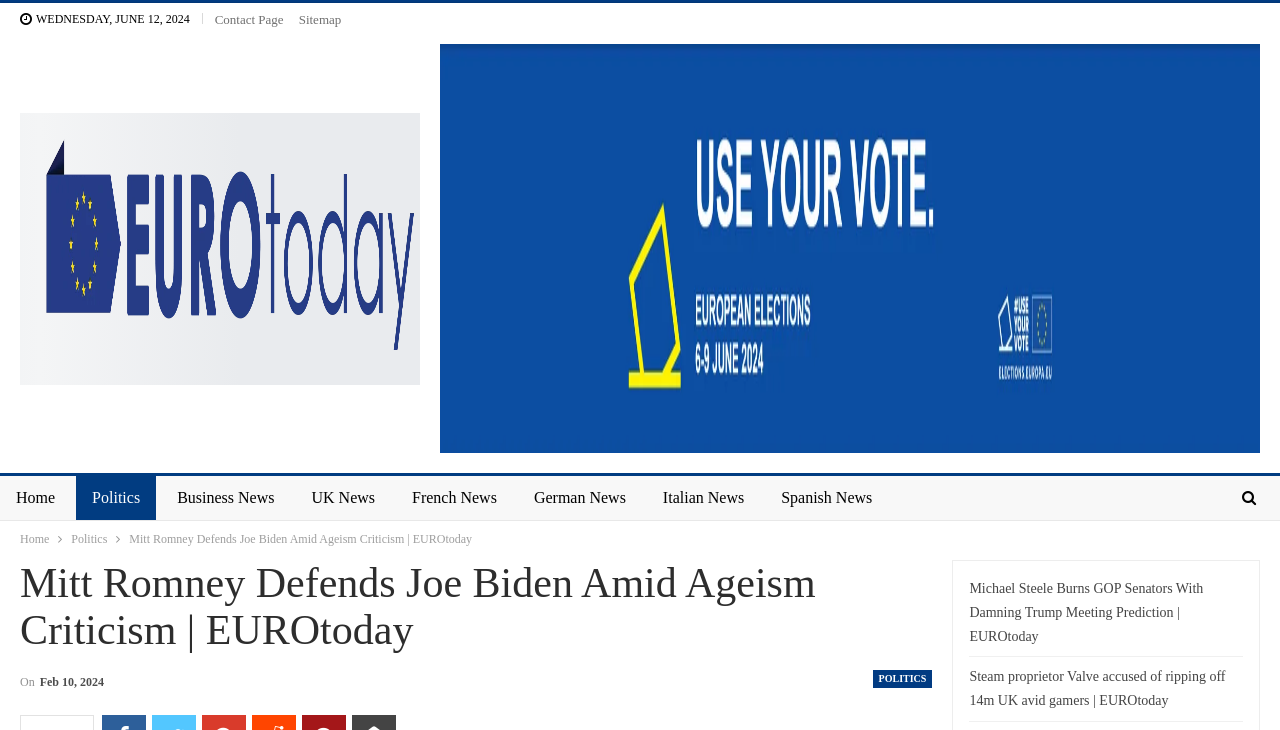Kindly provide the bounding box coordinates of the section you need to click on to fulfill the given instruction: "Learn more about the artist on the 'About' page".

None